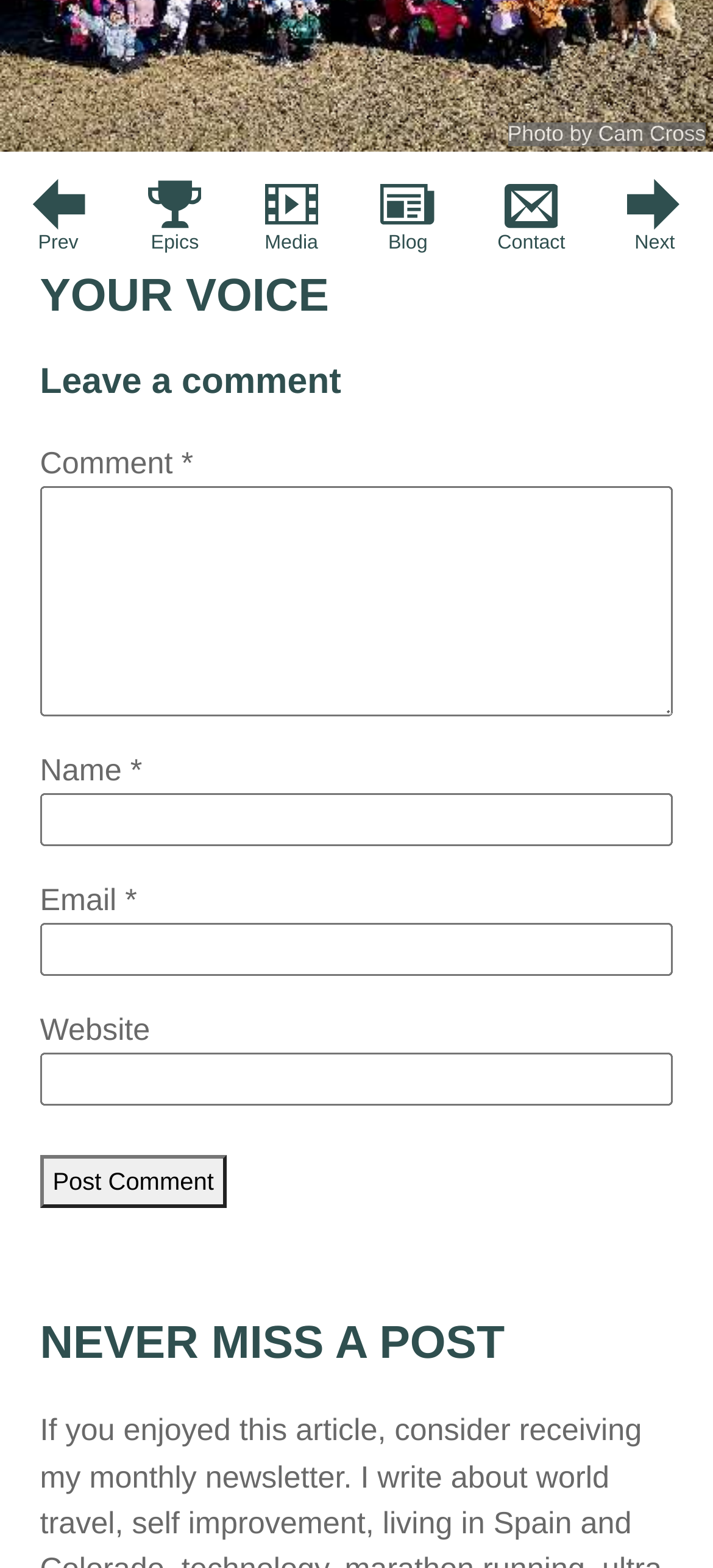Identify the bounding box coordinates for the UI element described as: "MediaMedia". The coordinates should be provided as four floats between 0 and 1: [left, top, right, bottom].

[0.327, 0.12, 0.49, 0.162]